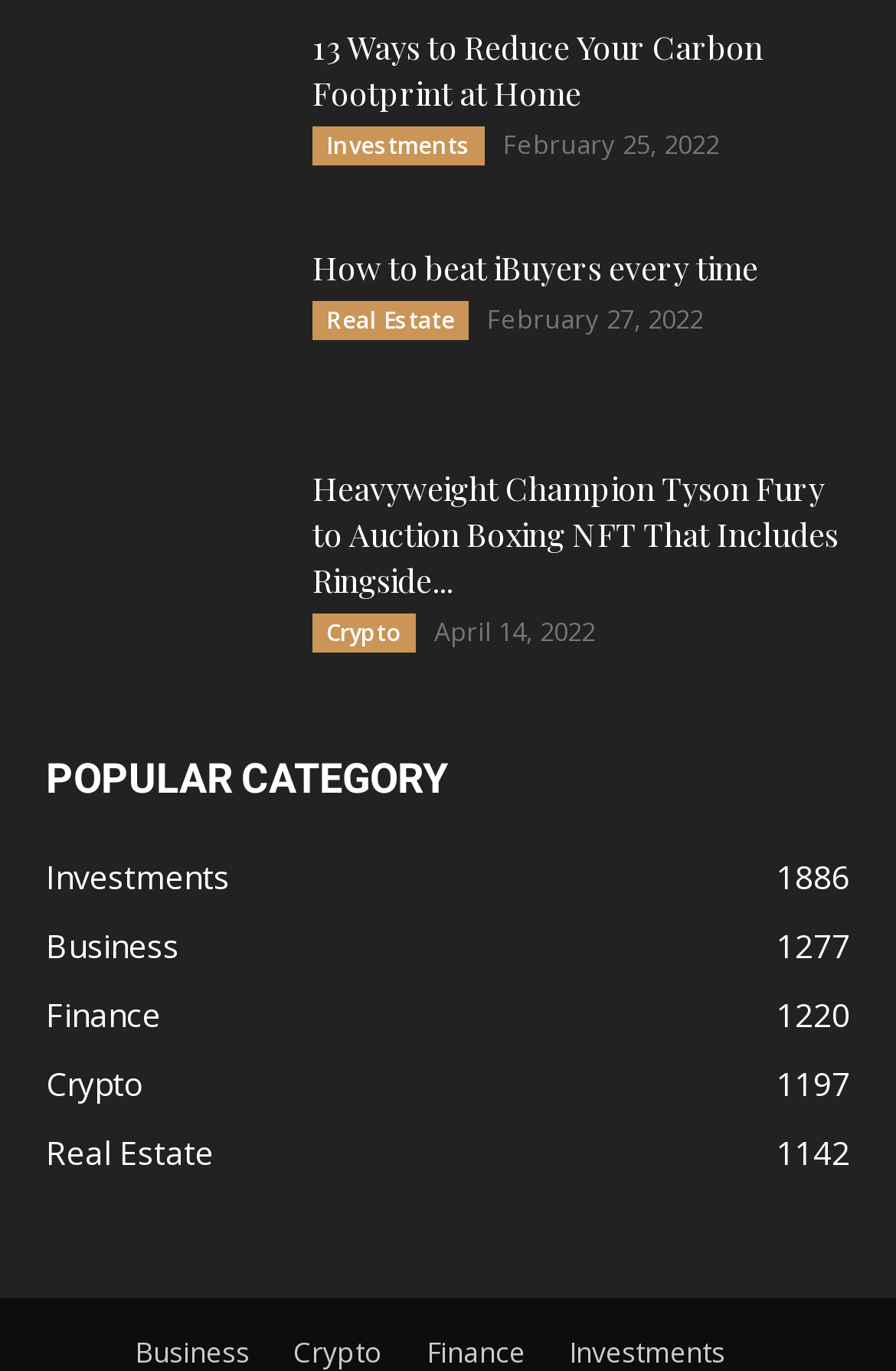Find the bounding box coordinates of the area that needs to be clicked in order to achieve the following instruction: "Explore the crypto category". The coordinates should be specified as four float numbers between 0 and 1, i.e., [left, top, right, bottom].

[0.349, 0.447, 0.464, 0.476]